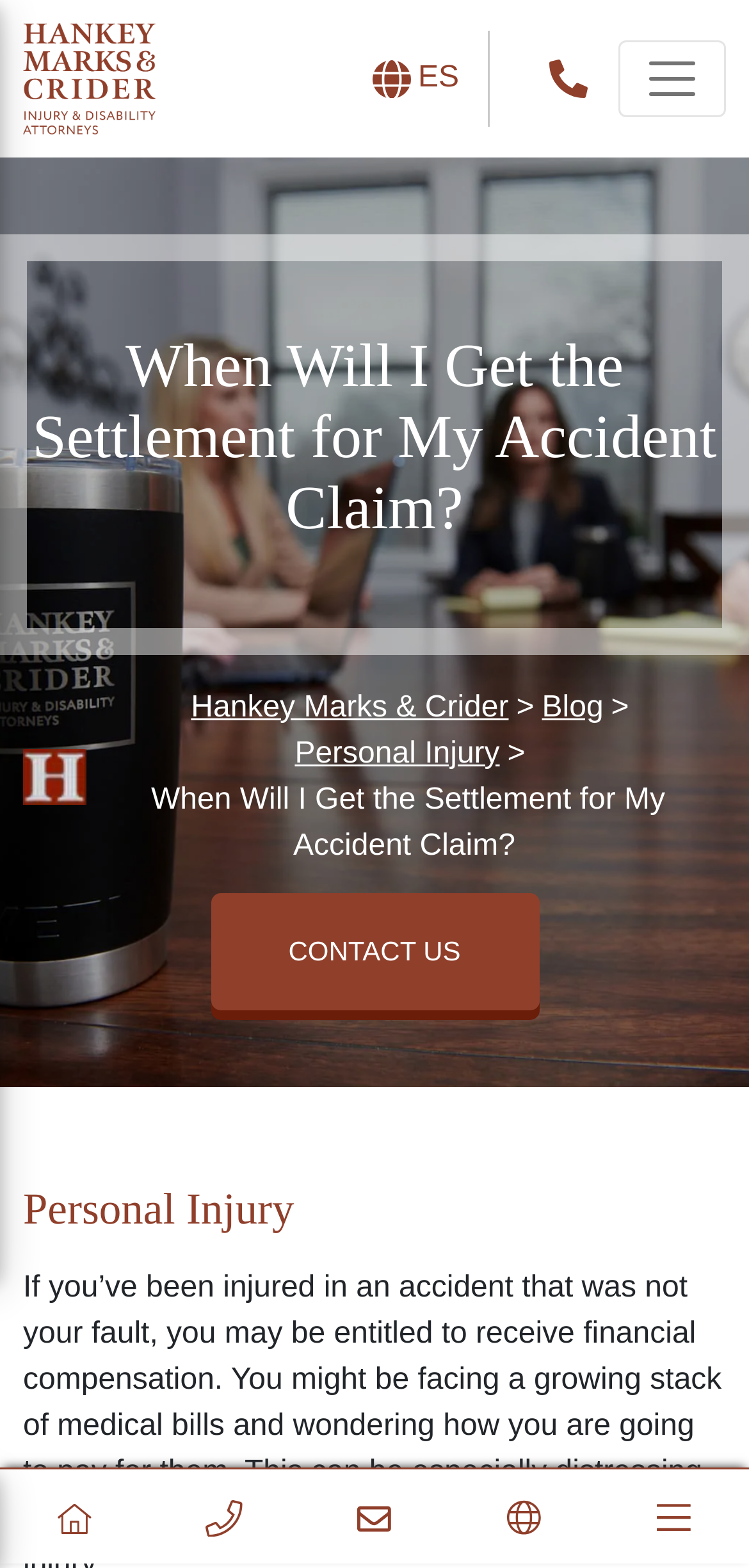What is the phone number to contact Hankey Marks & Crider?
Using the details shown in the screenshot, provide a comprehensive answer to the question.

I found the phone number by looking at the top navigation bar, where I saw a link with the text 'Contact' and another link with the text 'Hankey Marks & Crider'. I inferred that the phone number associated with this law firm would be nearby, and indeed, I found it next to the firm's name.